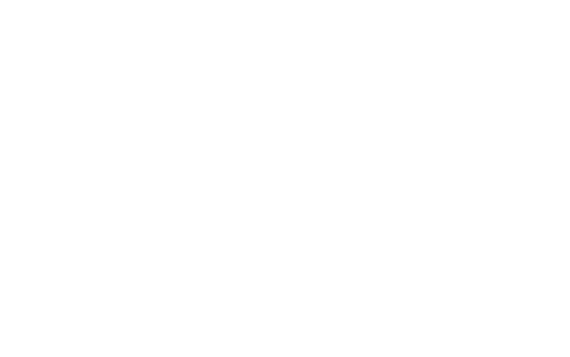Give a thorough explanation of the elements present in the image.

The image depicts the concept of "Commercial Office Window Tinting." It showcases the application of window film or tint on commercial buildings to enhance aesthetics while providing protection against UV rays and improving energy efficiency. This service is ideal for businesses looking to enhance their interiors and create a more comfortable environment for occupants. By opting for window tinting, companies make a strategic investment that not only elevates their building’s appearance but also reinforces its resilience against external elements. The image serves as a visual representation of the added value that window tinting brings to commercial properties.